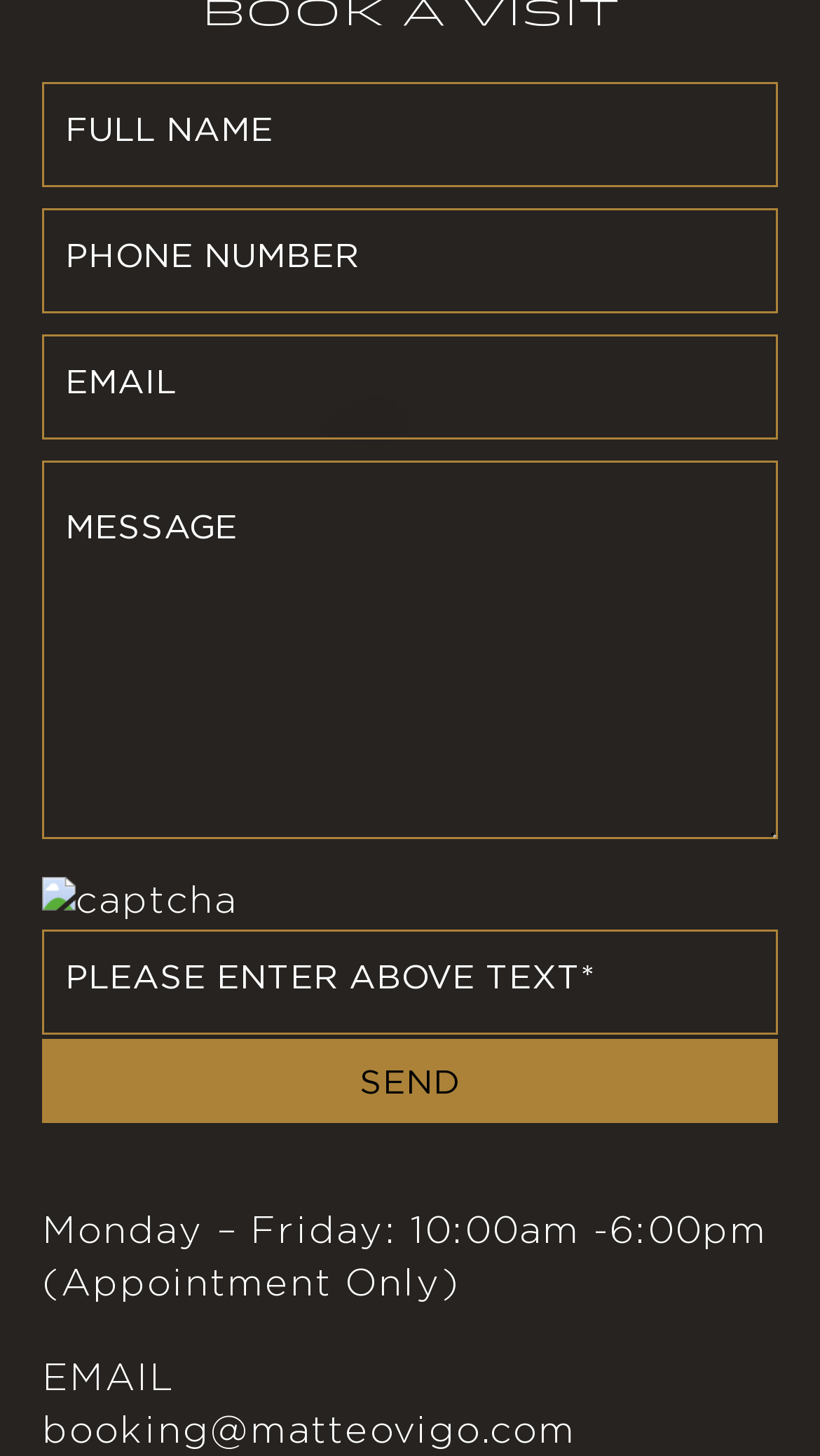What is the email address provided on this webpage?
Please answer the question with a single word or phrase, referencing the image.

booking@matteovigo.com